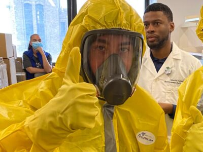What is the role of the person in the background?
From the screenshot, provide a brief answer in one word or phrase.

Providing oversight or support